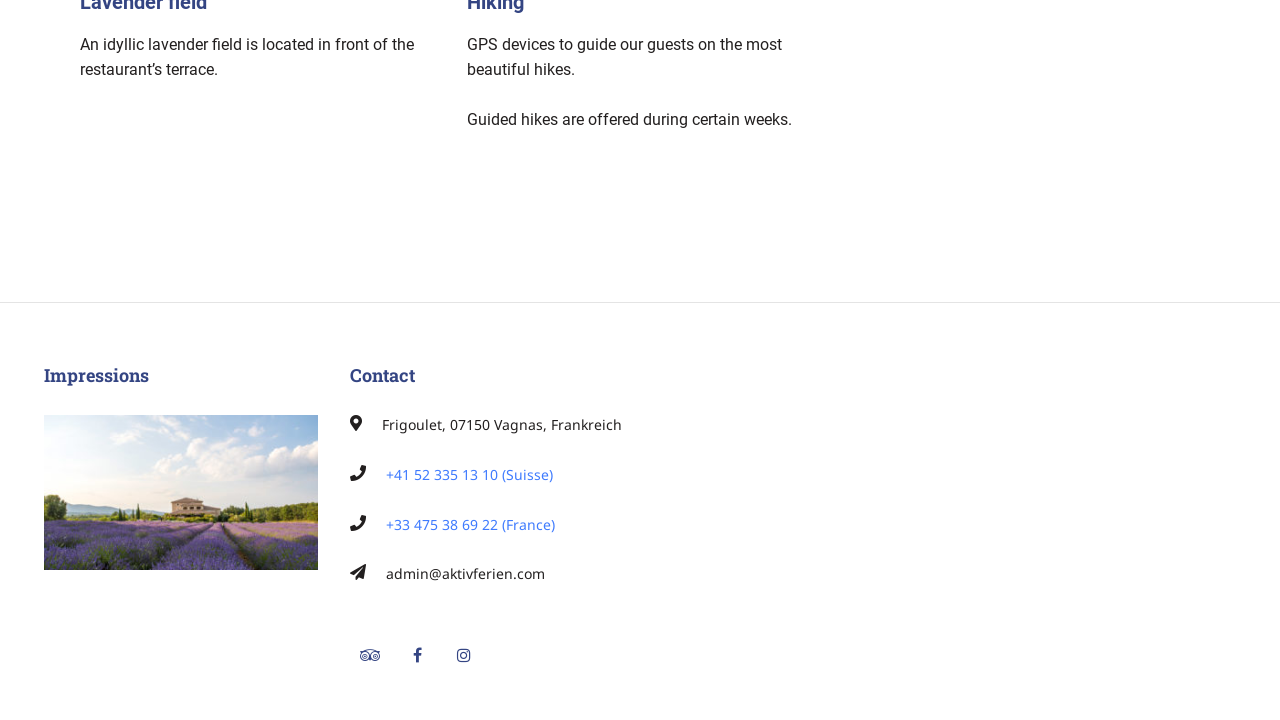What is the activity offered during certain weeks?
Please give a detailed and elaborate answer to the question based on the image.

I found the activity by looking at the static text element that contains the information about the activity, which is 'Guided hikes are offered during certain weeks'.